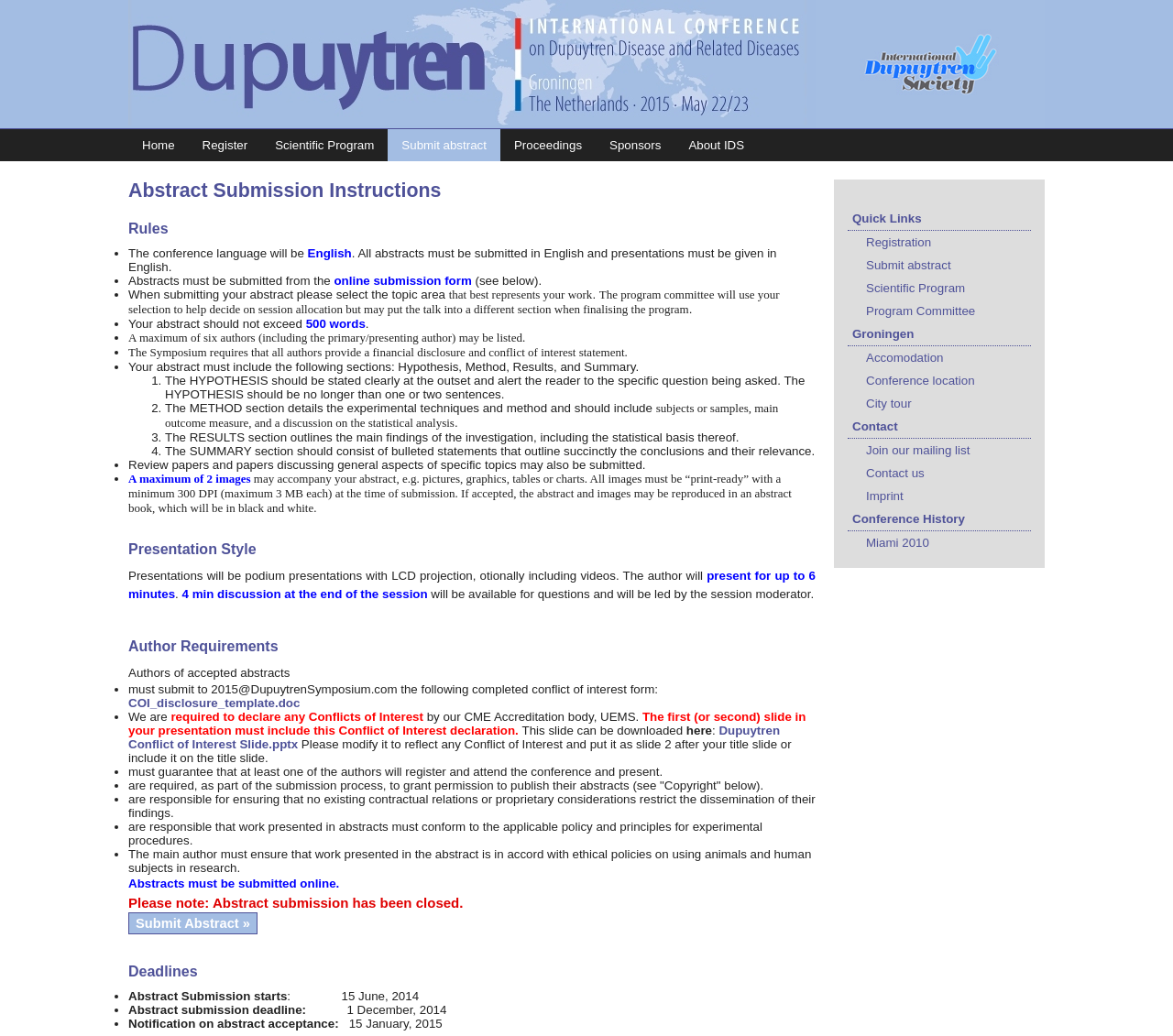How many authors can be listed for an abstract?
Please provide an in-depth and detailed response to the question.

The webpage states that a maximum of six authors (including the primary/presenting author) may be listed for an abstract.